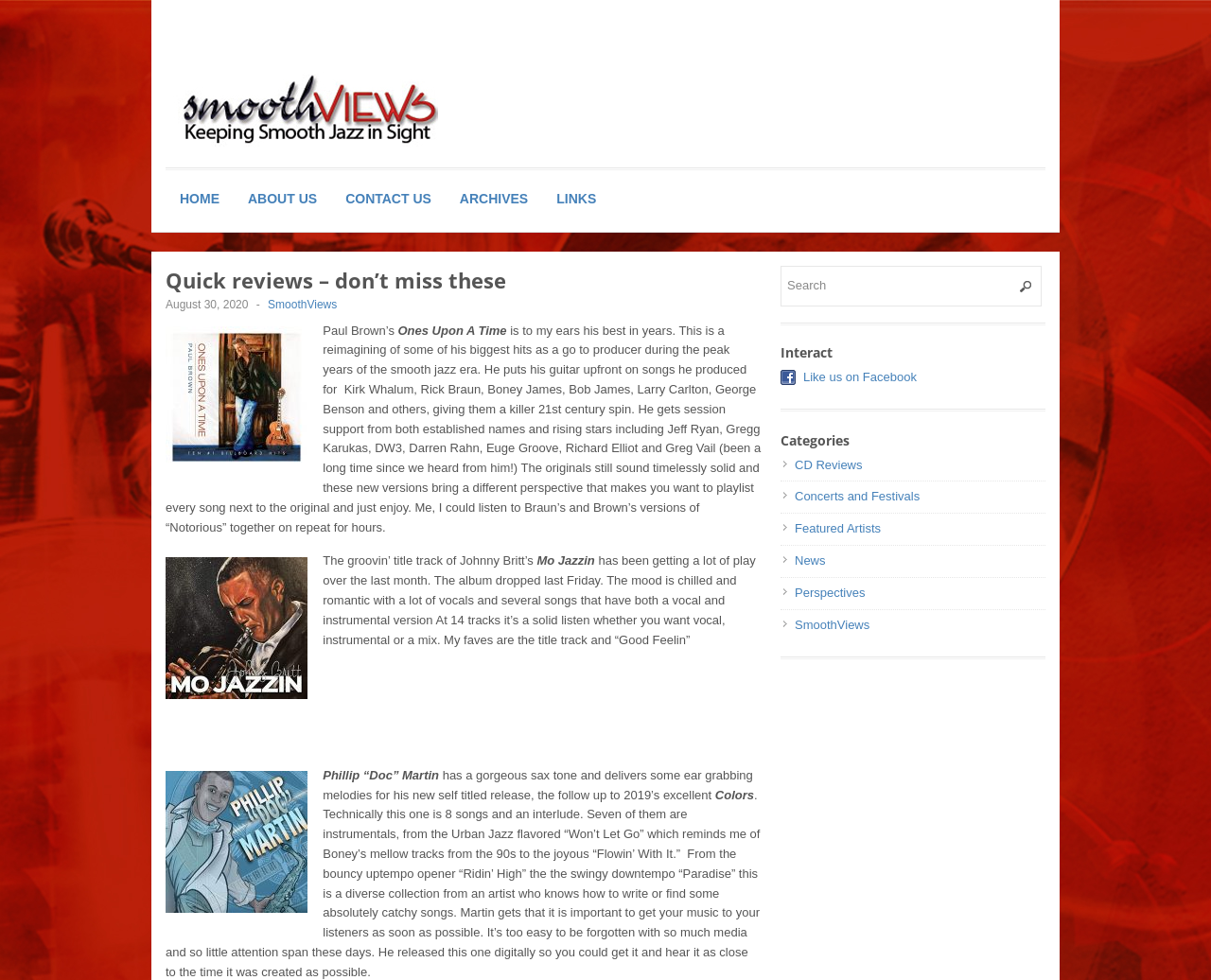Use a single word or phrase to answer the following:
Who is the author of the review?

Paul Brown